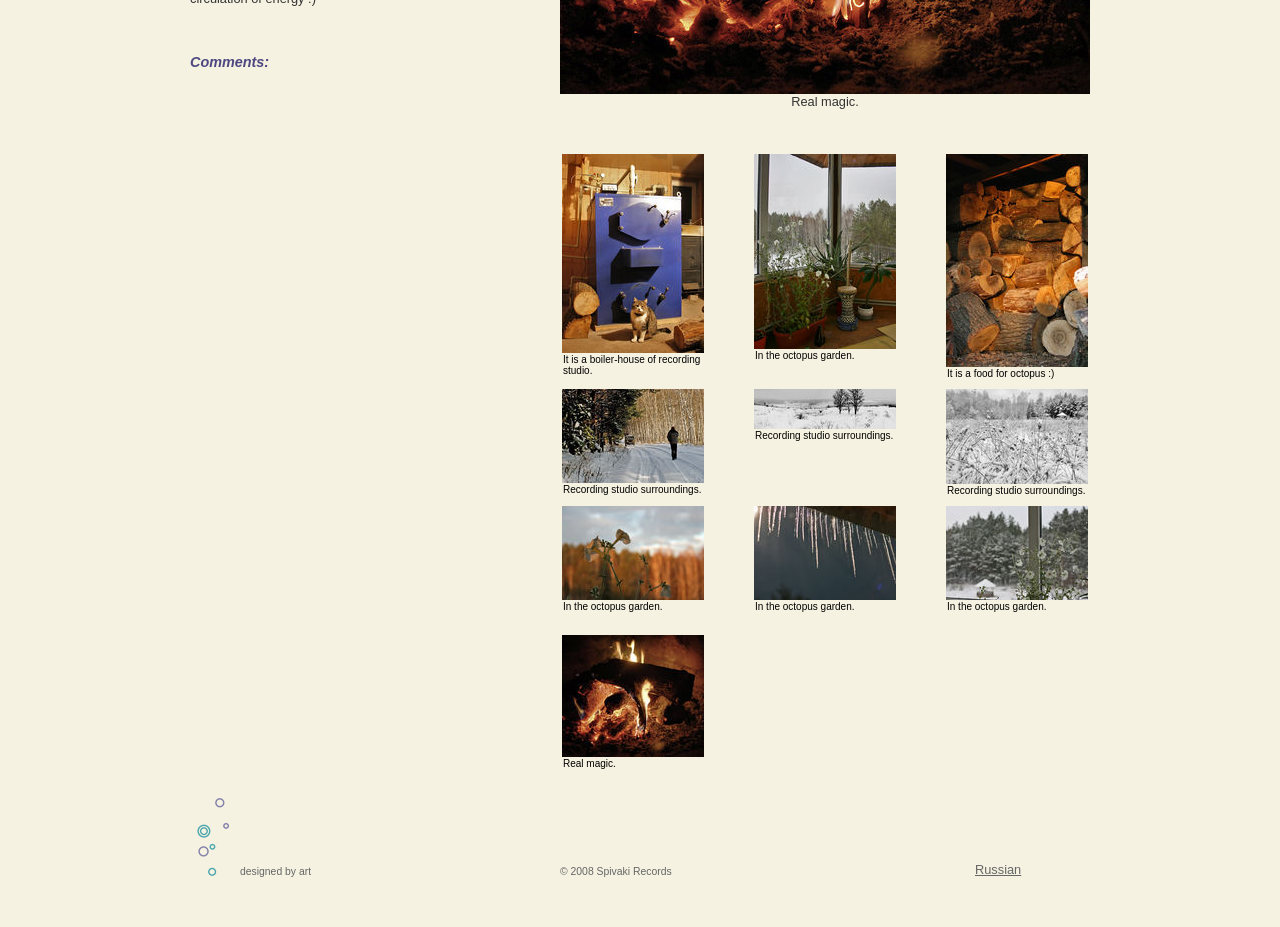Find the bounding box of the web element that fits this description: "parent_node: Real magic.".

[0.439, 0.804, 0.55, 0.82]